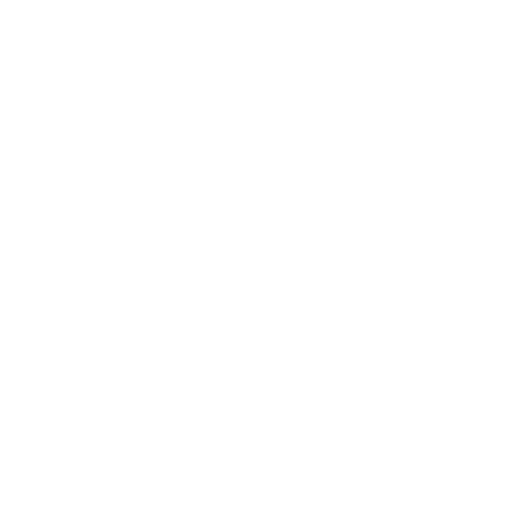What feeling does the logo aim to evoke?
Observe the image and answer the question with a one-word or short phrase response.

Sophistication and exclusivity